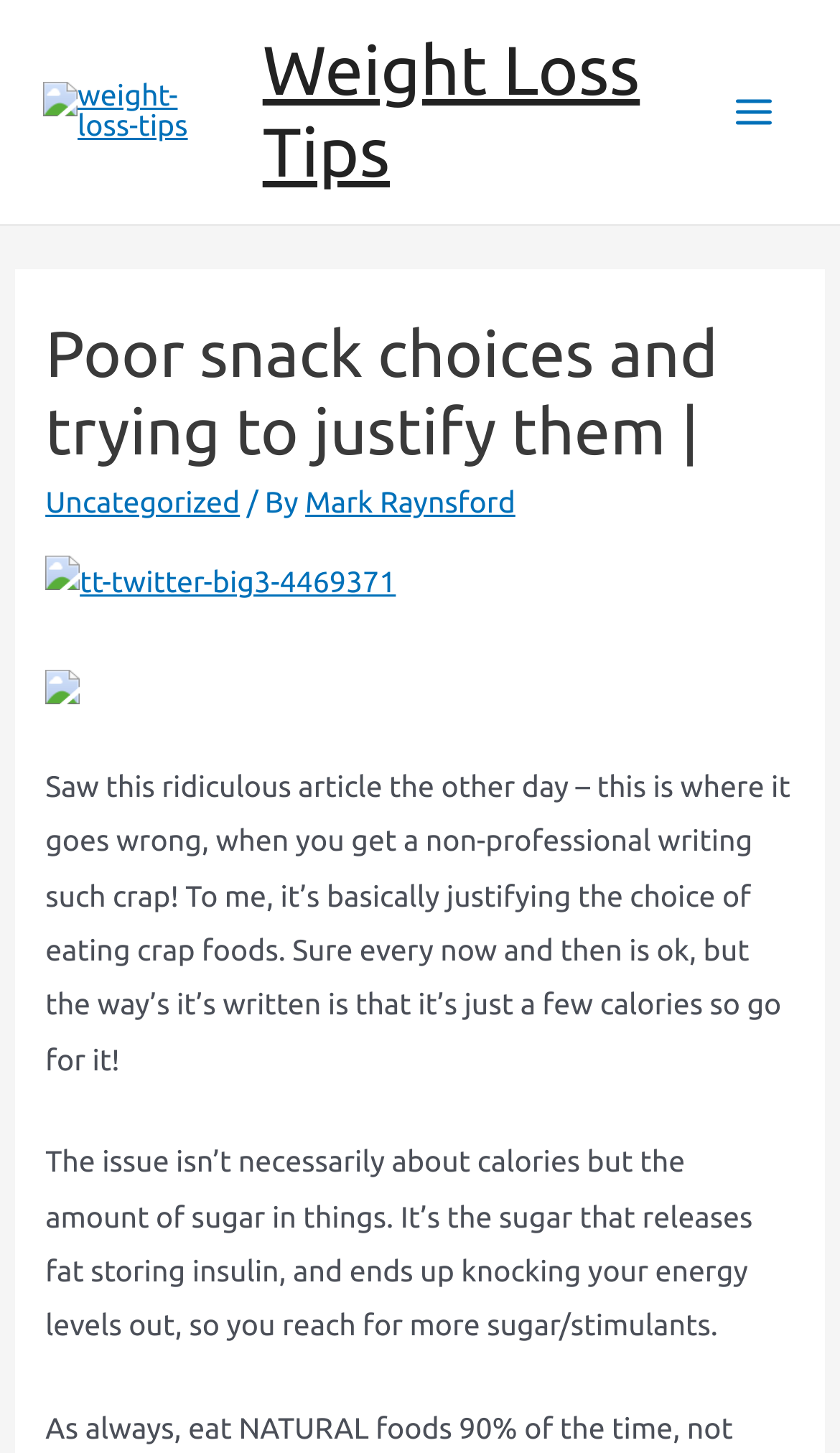Please provide a comprehensive answer to the question below using the information from the image: What is the author of the article?

I found the author's name by looking at the header section of the webpage, where it says 'By Mark Raynsford'.